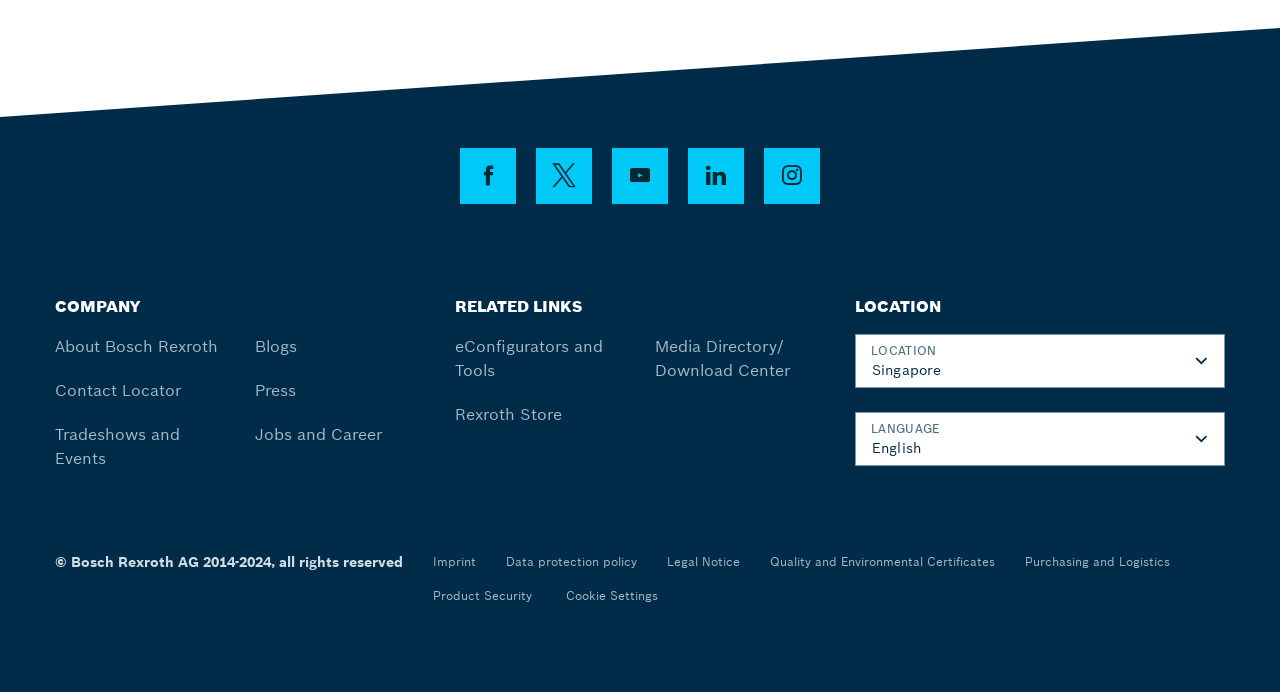Return the bounding box coordinates of the UI element that corresponds to this description: "aria-label="twitter"". The coordinates must be given as four float numbers in the range of 0 and 1, [left, top, right, bottom].

[0.419, 0.213, 0.462, 0.294]